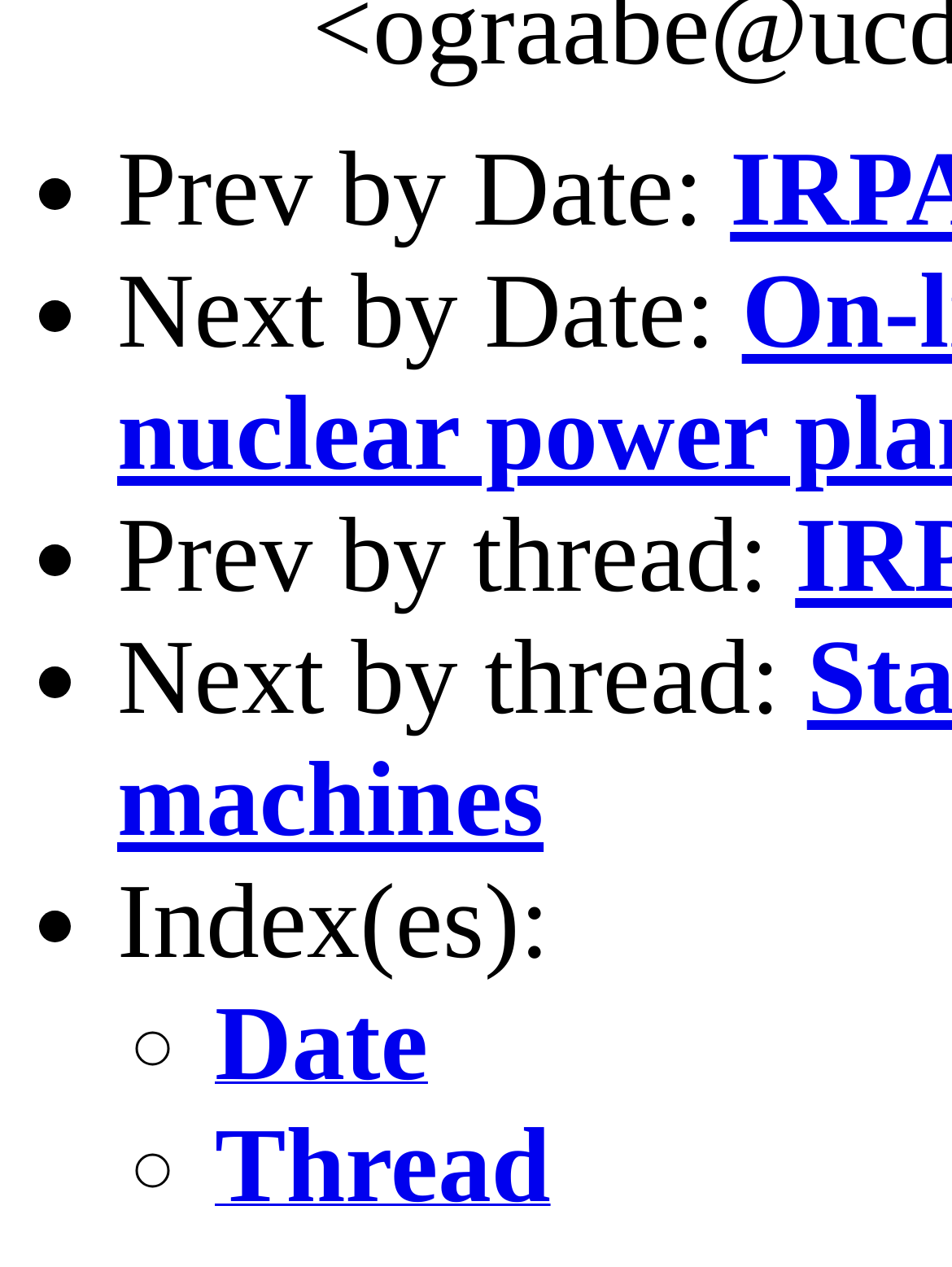What is the second index option? Using the information from the screenshot, answer with a single word or phrase.

Thread